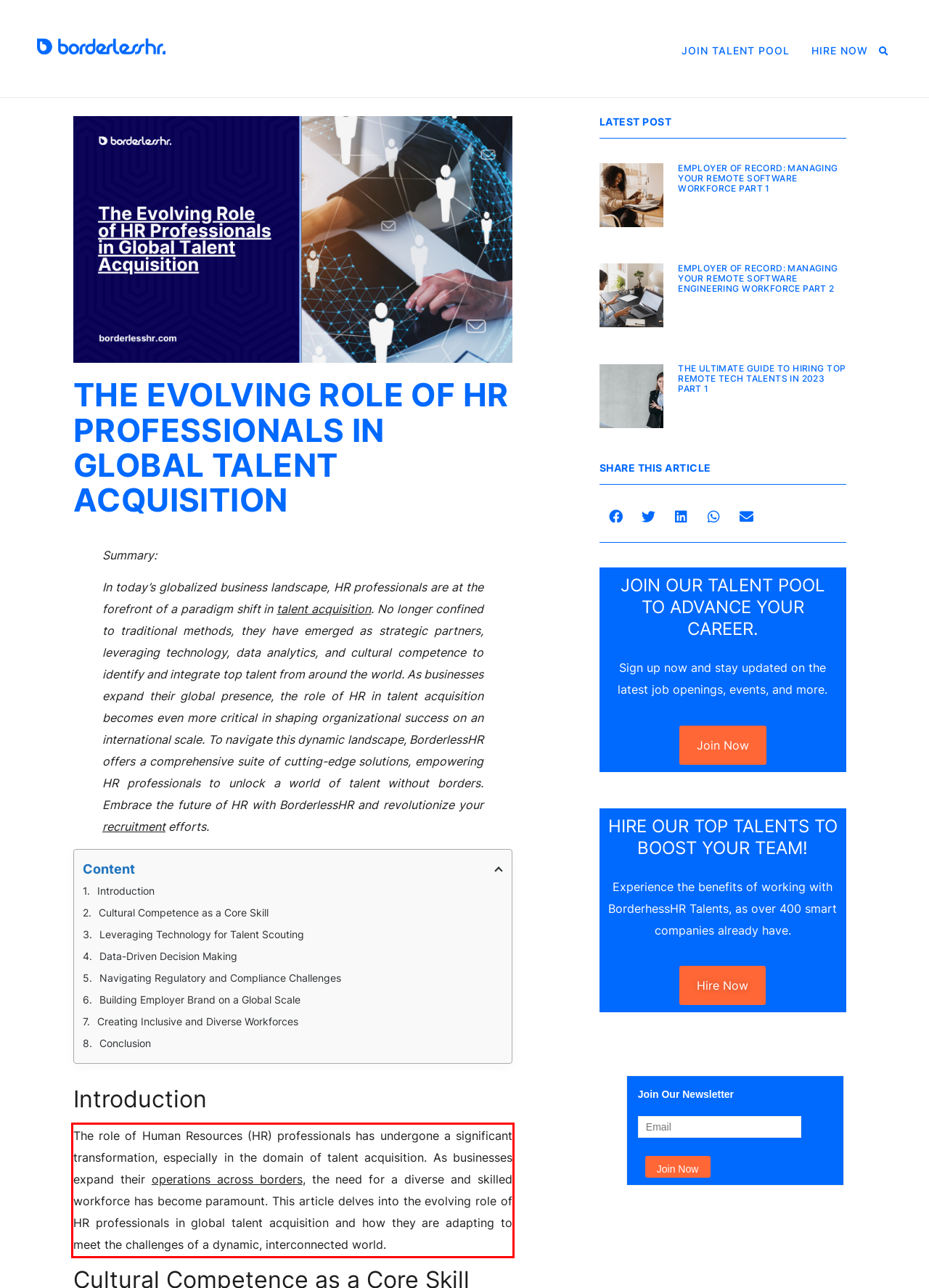Please perform OCR on the text content within the red bounding box that is highlighted in the provided webpage screenshot.

The role of Human Resources (HR) professionals has undergone a significant transformation, especially in the domain of talent acquisition. As businesses expand their operations across borders, the need for a diverse and skilled workforce has become paramount. This article delves into the evolving role of HR professionals in global talent acquisition and how they are adapting to meet the challenges of a dynamic, interconnected world.